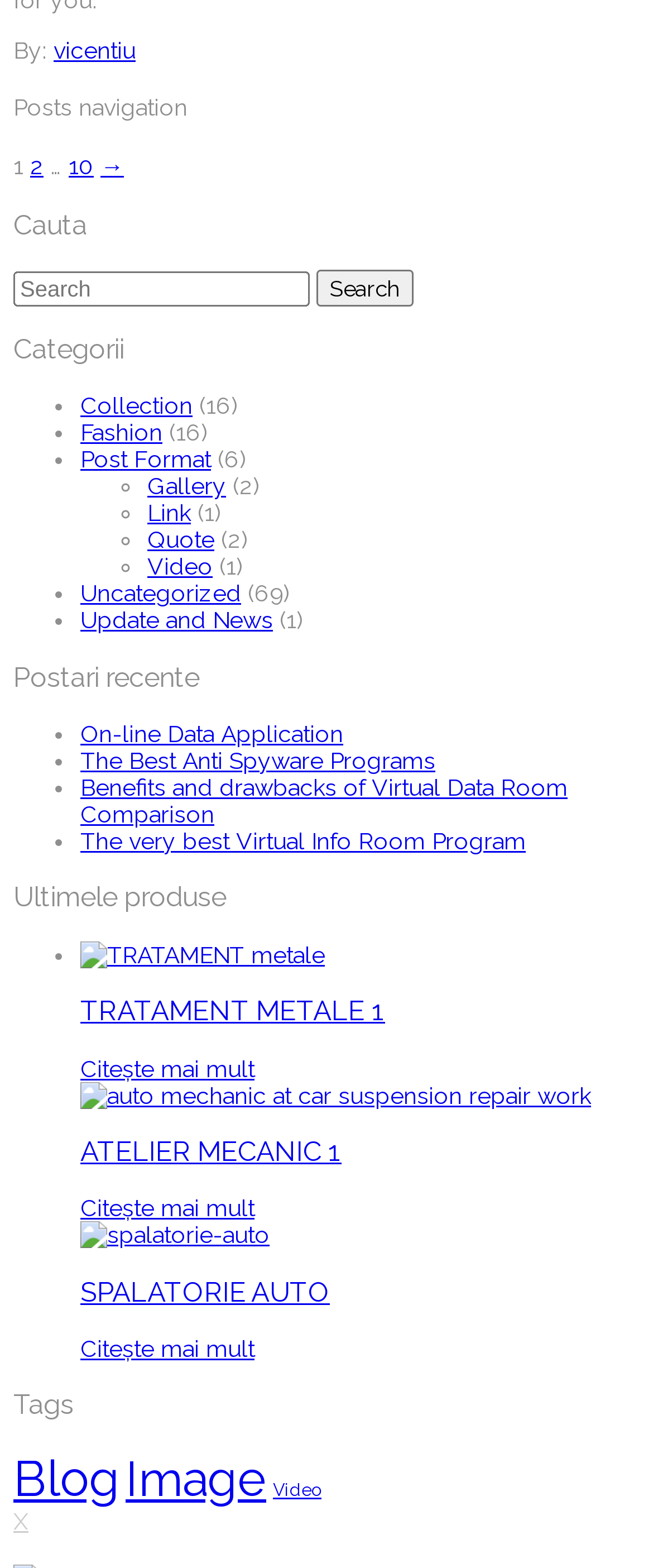Pinpoint the bounding box coordinates of the element you need to click to execute the following instruction: "Read more about TRATAMENT METALE 1". The bounding box should be represented by four float numbers between 0 and 1, in the format [left, top, right, bottom].

[0.123, 0.673, 0.39, 0.69]